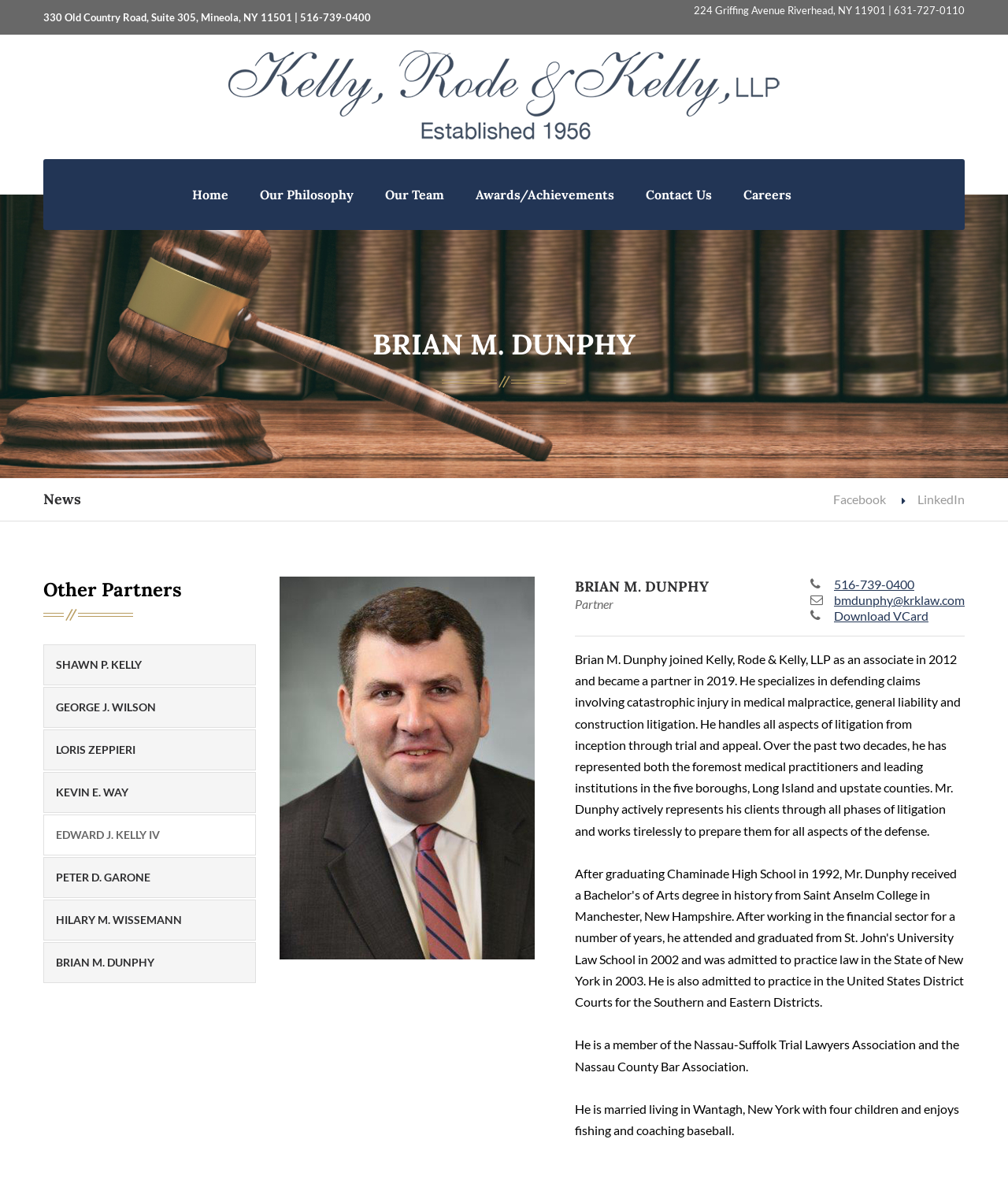Bounding box coordinates are to be given in the format (top-left x, top-left y, bottom-right x, bottom-right y). All values must be floating point numbers between 0 and 1. Provide the bounding box coordinate for the UI element described as: Our Philosophy

[0.25, 0.148, 0.359, 0.182]